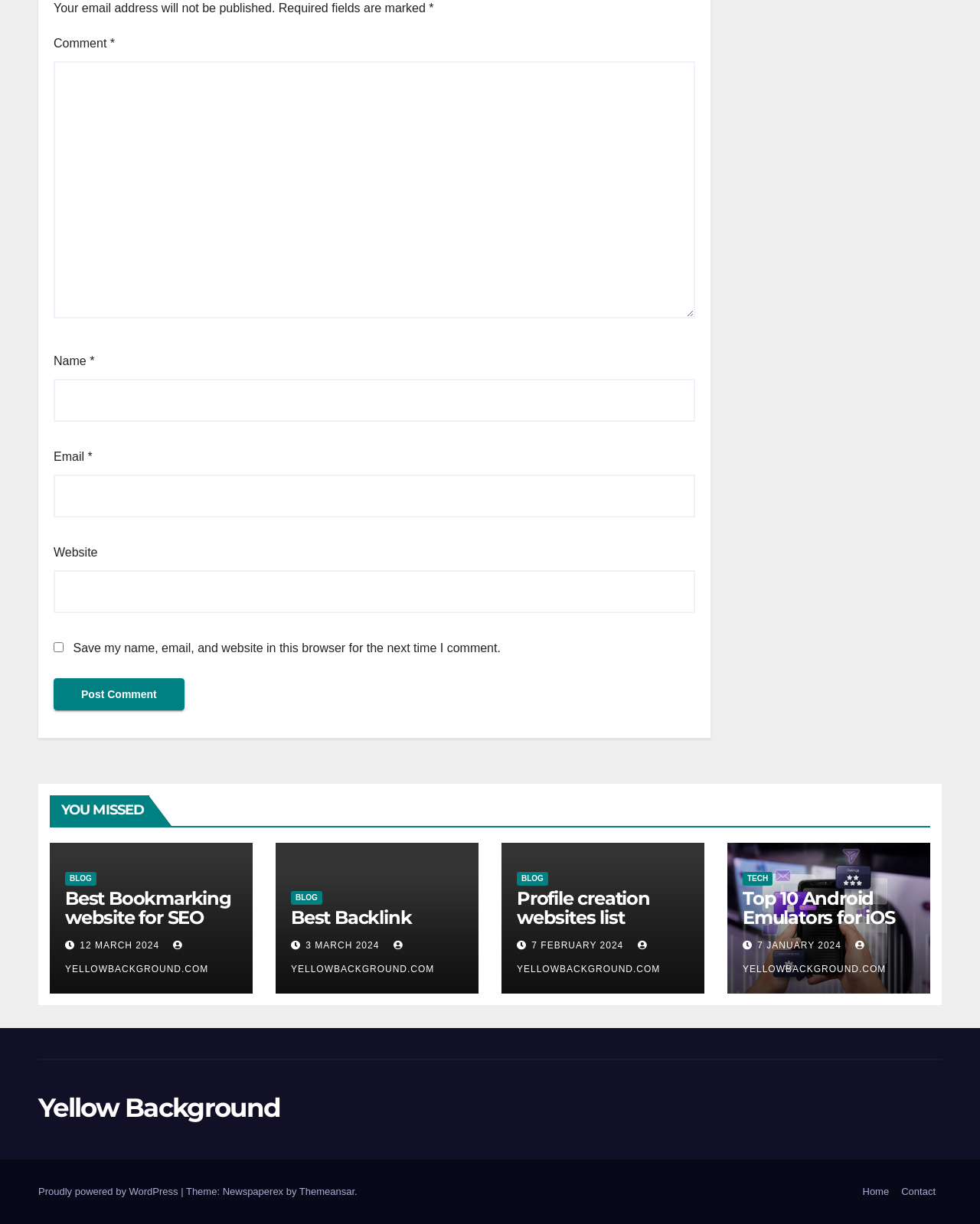Please provide a one-word or phrase answer to the question: 
What is the name of the website?

Yellow Background